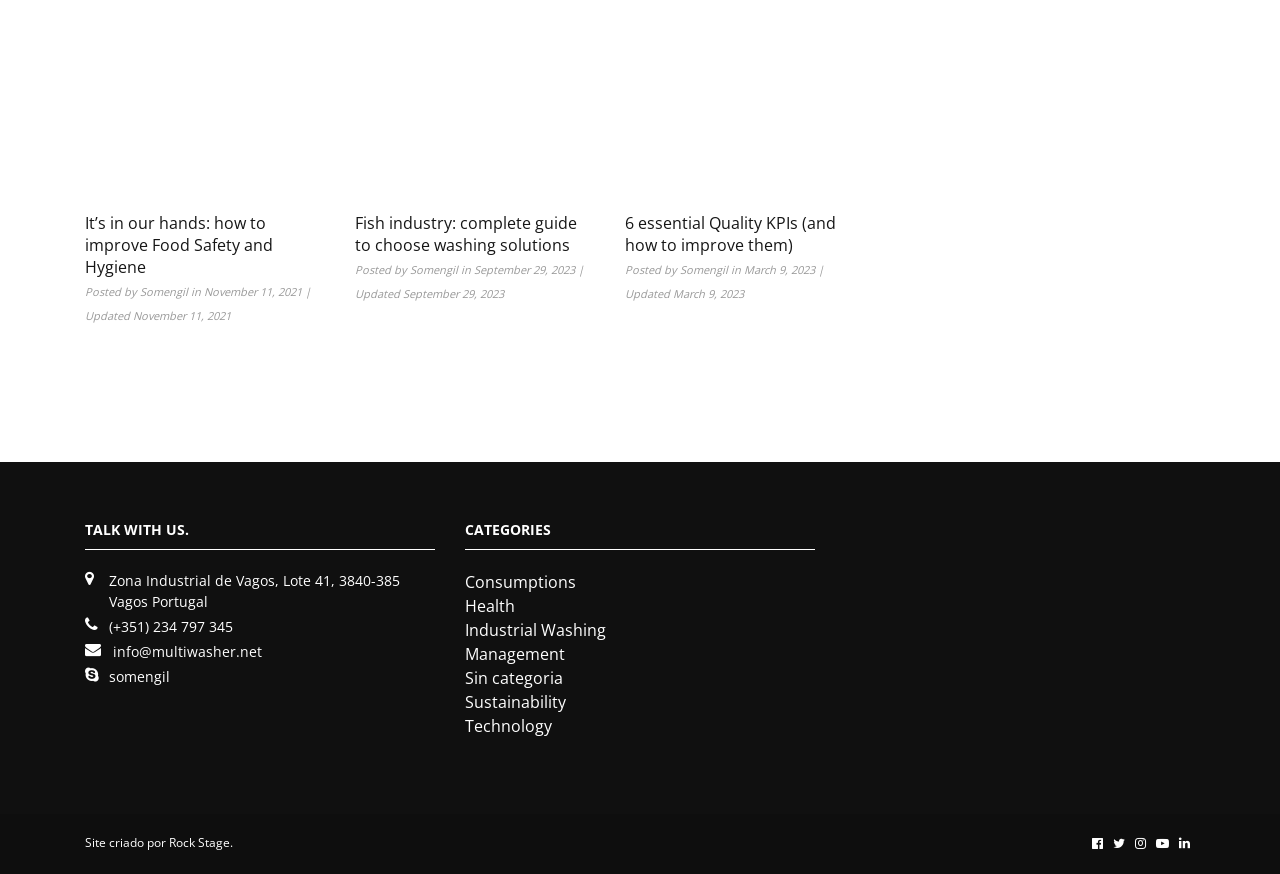Locate the bounding box of the UI element based on this description: "(+351) 234 797 345". Provide four float numbers between 0 and 1 as [left, top, right, bottom].

[0.085, 0.706, 0.182, 0.728]